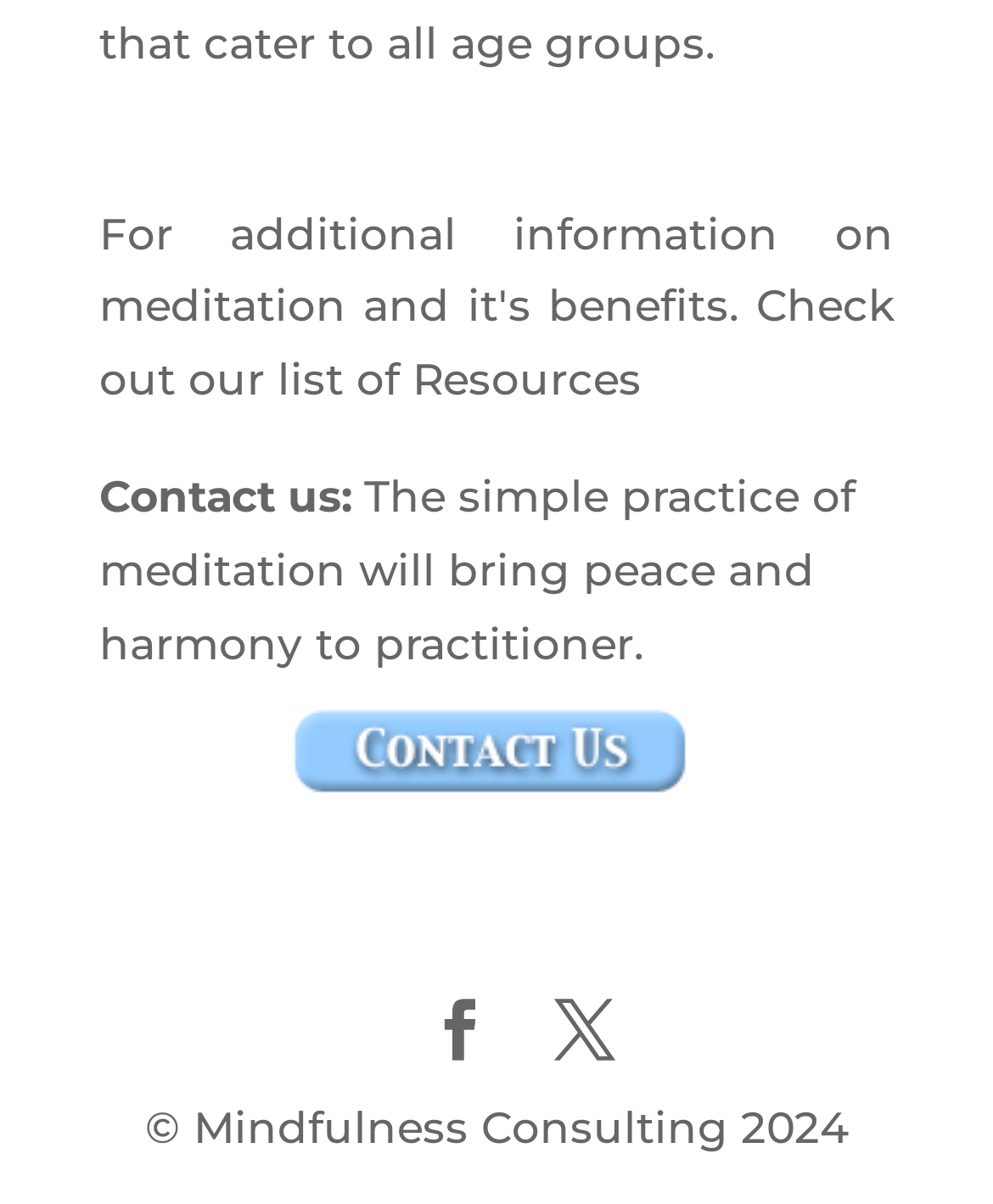Can you give a detailed response to the following question using the information from the image? How to contact the website owner?

The webpage provides a link 'contactusbutton' with an image, which suggests that clicking on it will allow users to contact the website owner or get in touch with them for further information or inquiries.